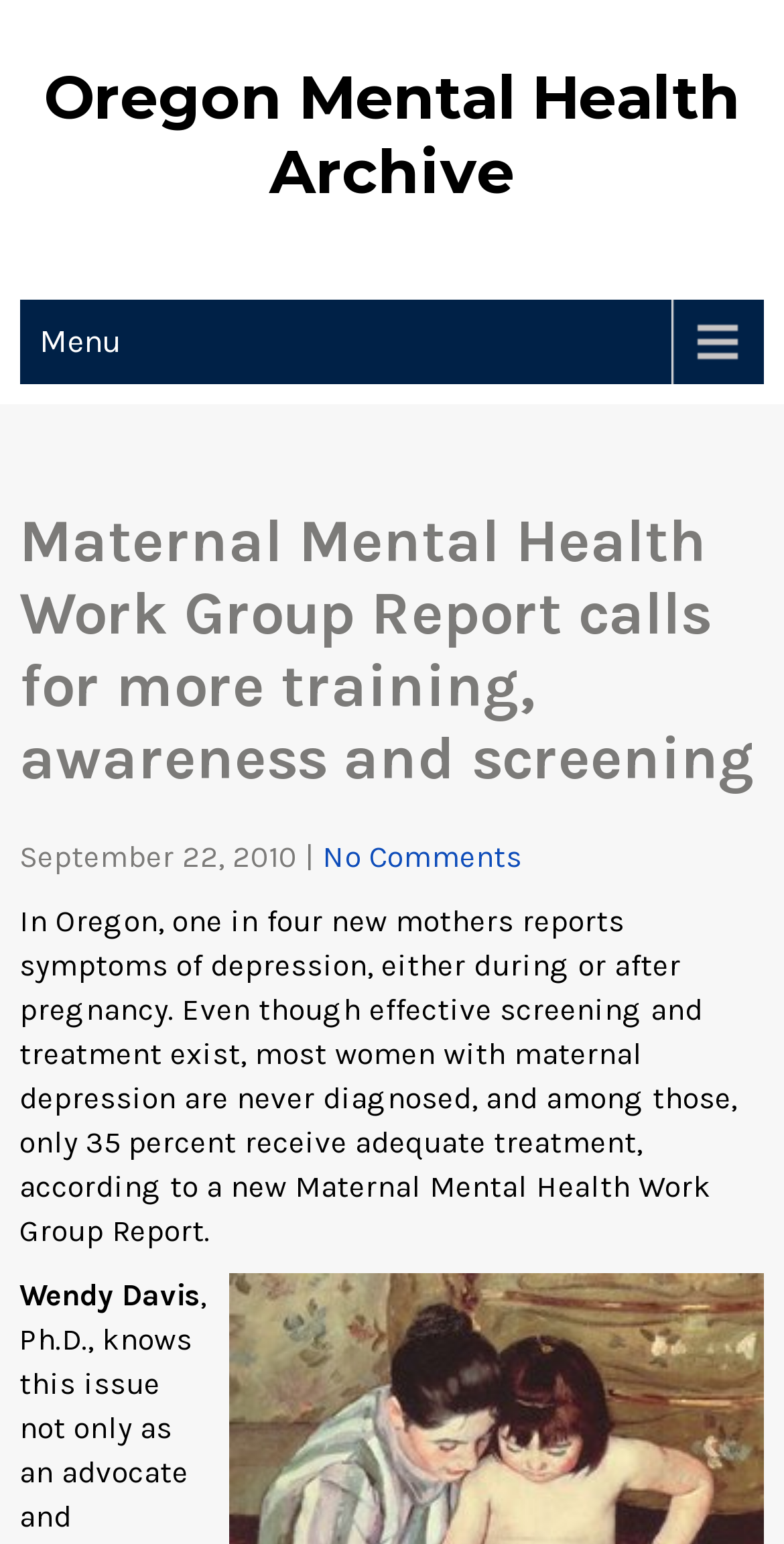Produce a meticulous description of the webpage.

The webpage is about the Maternal Mental Health Work Group Report, which calls for more training, awareness, and screening. At the top, there is a heading that reads "Oregon Mental Health Archive" with a link to the archive below it. To the right of the archive link, there is a "Menu" link.

Below the menu link, there is a header section that contains the title of the report, "Maternal Mental Health Work Group Report calls for more training, awareness and screening". 

On the left side of the page, there is a date "September 22, 2010" followed by a vertical line and a link that says "No Comments". 

The main content of the page is a paragraph of text that discusses the issue of maternal depression in Oregon, stating that one in four new mothers report symptoms of depression, but most women with maternal depression are never diagnosed, and among those, only 35 percent receive adequate treatment. 

At the bottom of the page, there is a byline that reads "Wendy Davis".